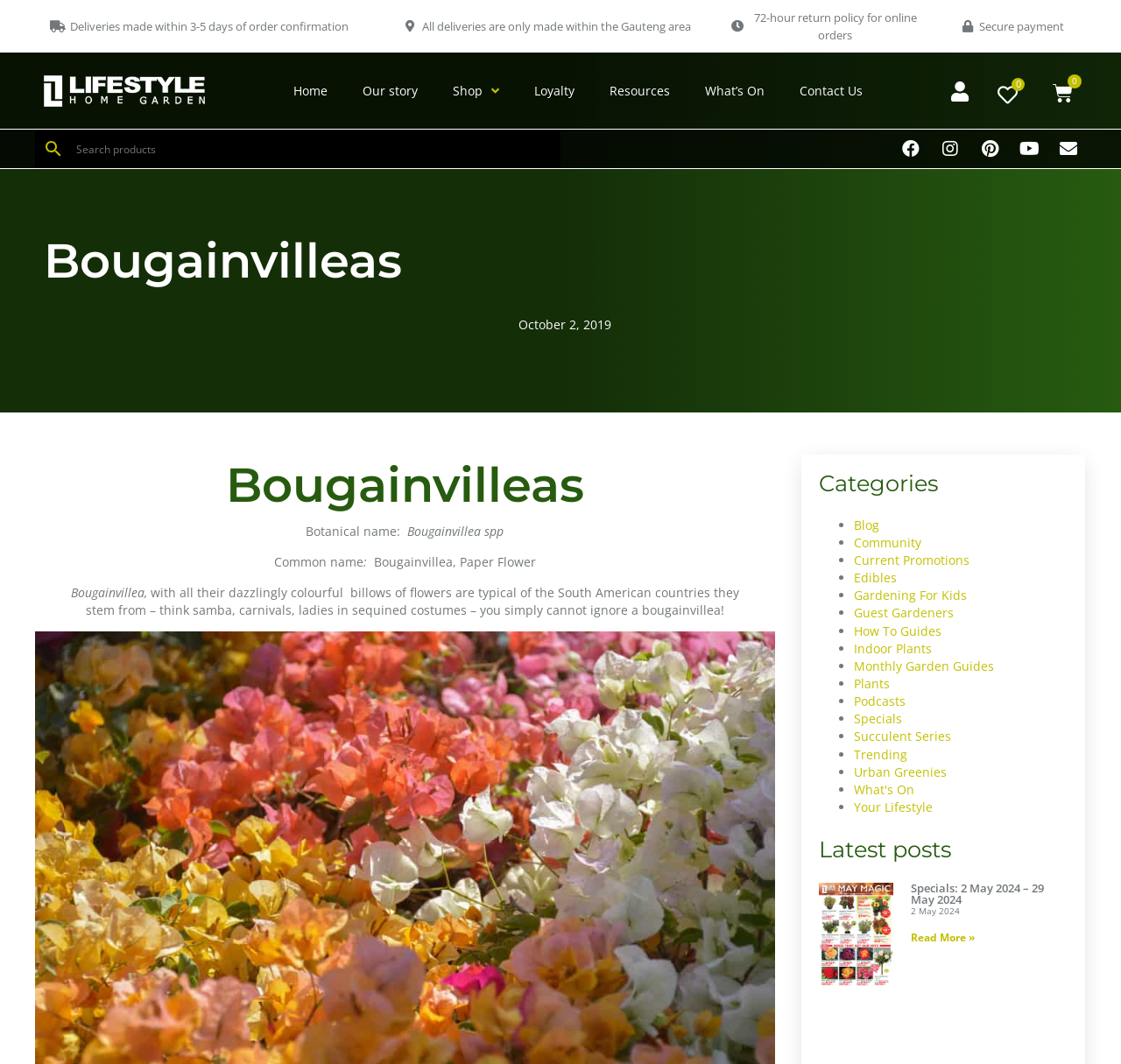Please specify the bounding box coordinates of the clickable section necessary to execute the following command: "Search products".

[0.063, 0.122, 0.5, 0.158]